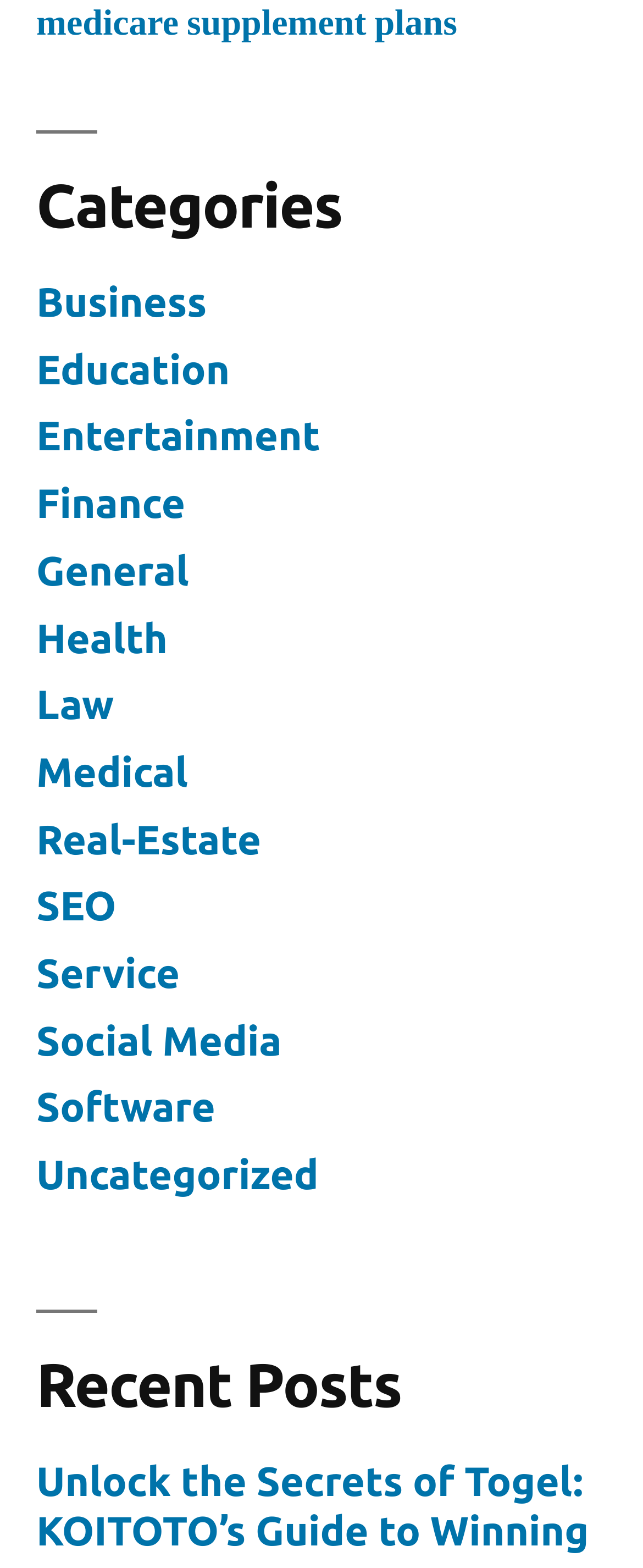Pinpoint the bounding box coordinates of the element to be clicked to execute the instruction: "Browse the 'Education' section".

[0.056, 0.221, 0.357, 0.25]